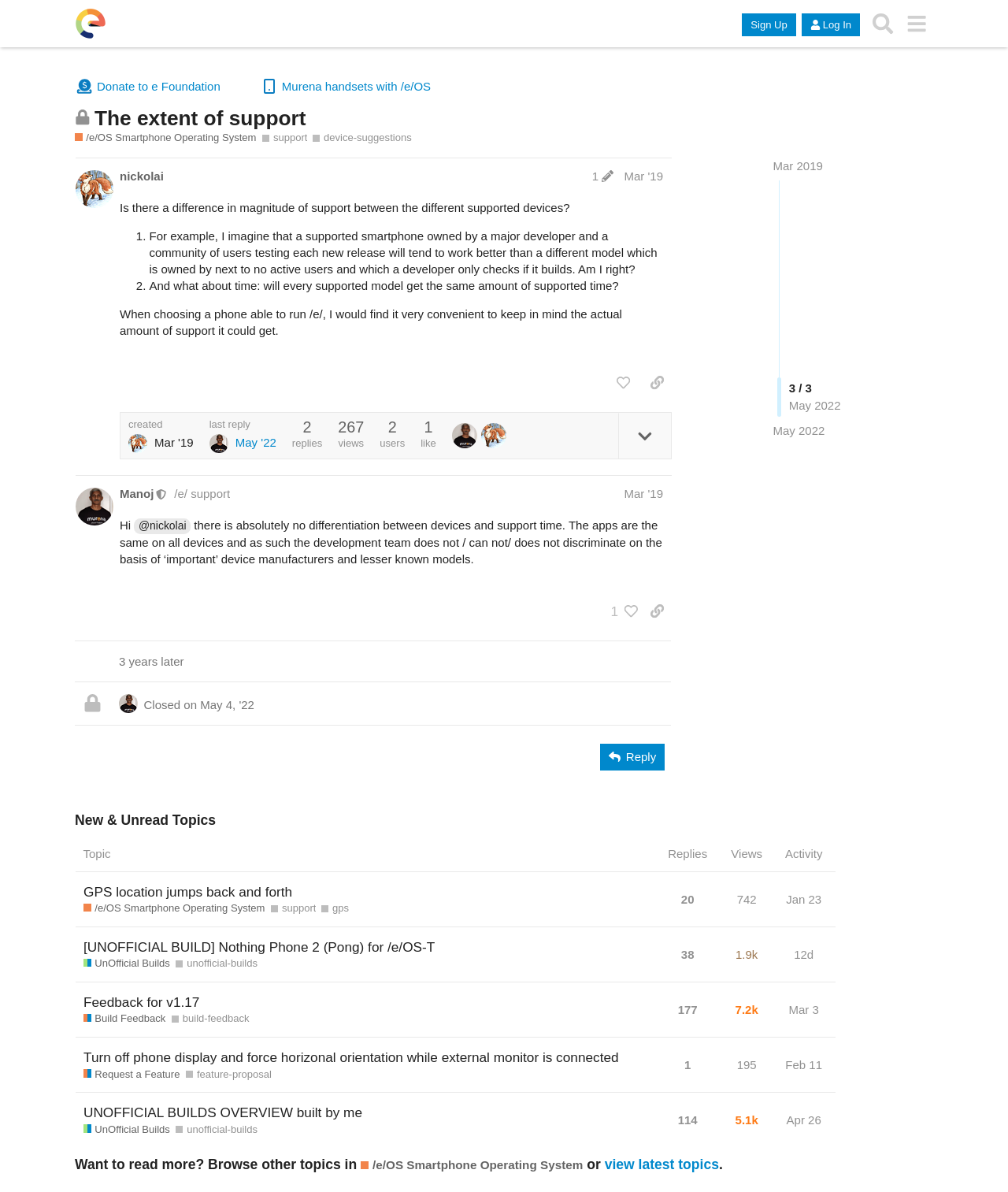Who is the author of the first post?
We need a detailed and exhaustive answer to the question. Please elaborate.

The author of the first post is 'nickolai' which is mentioned in the heading of the first post.